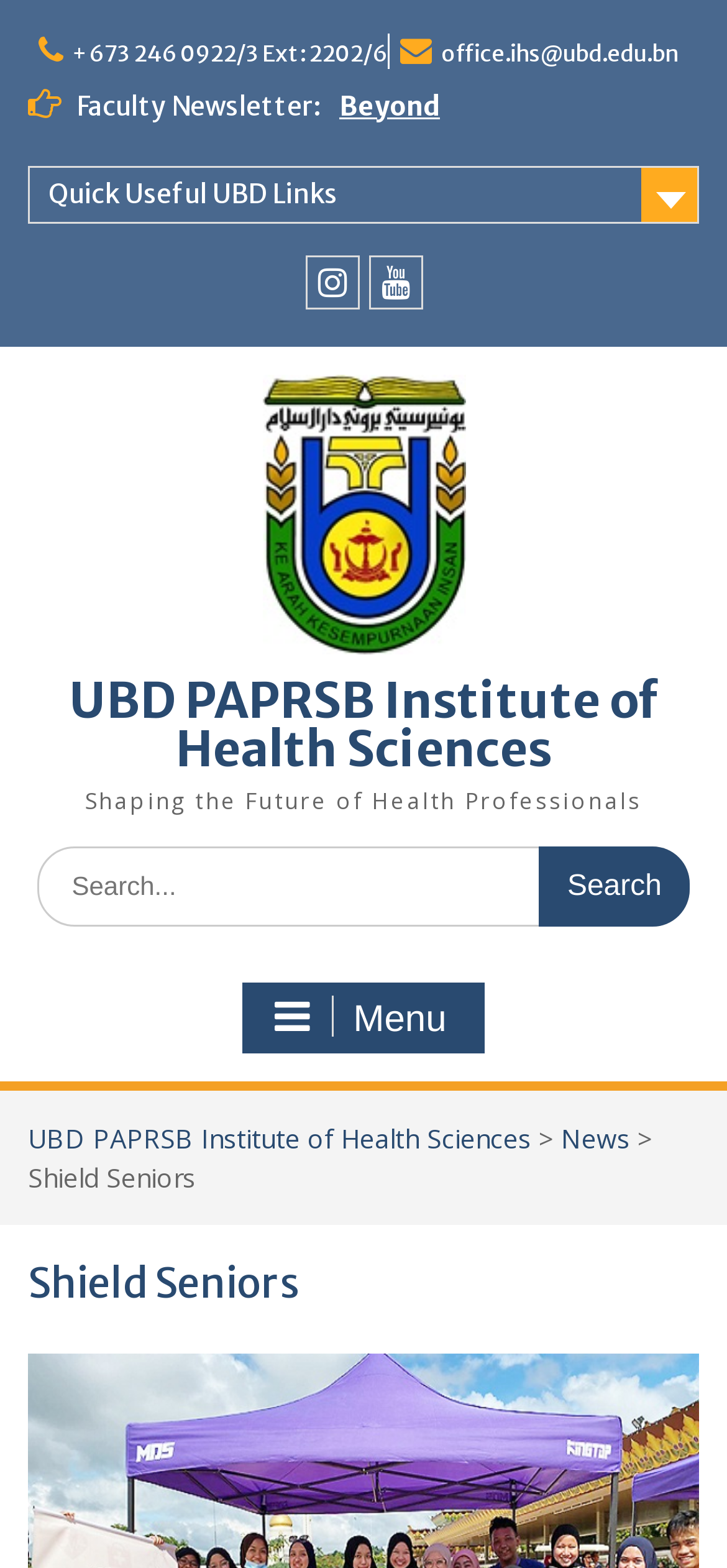How many search boxes are there on the webpage?
Answer with a single word or phrase, using the screenshot for reference.

1